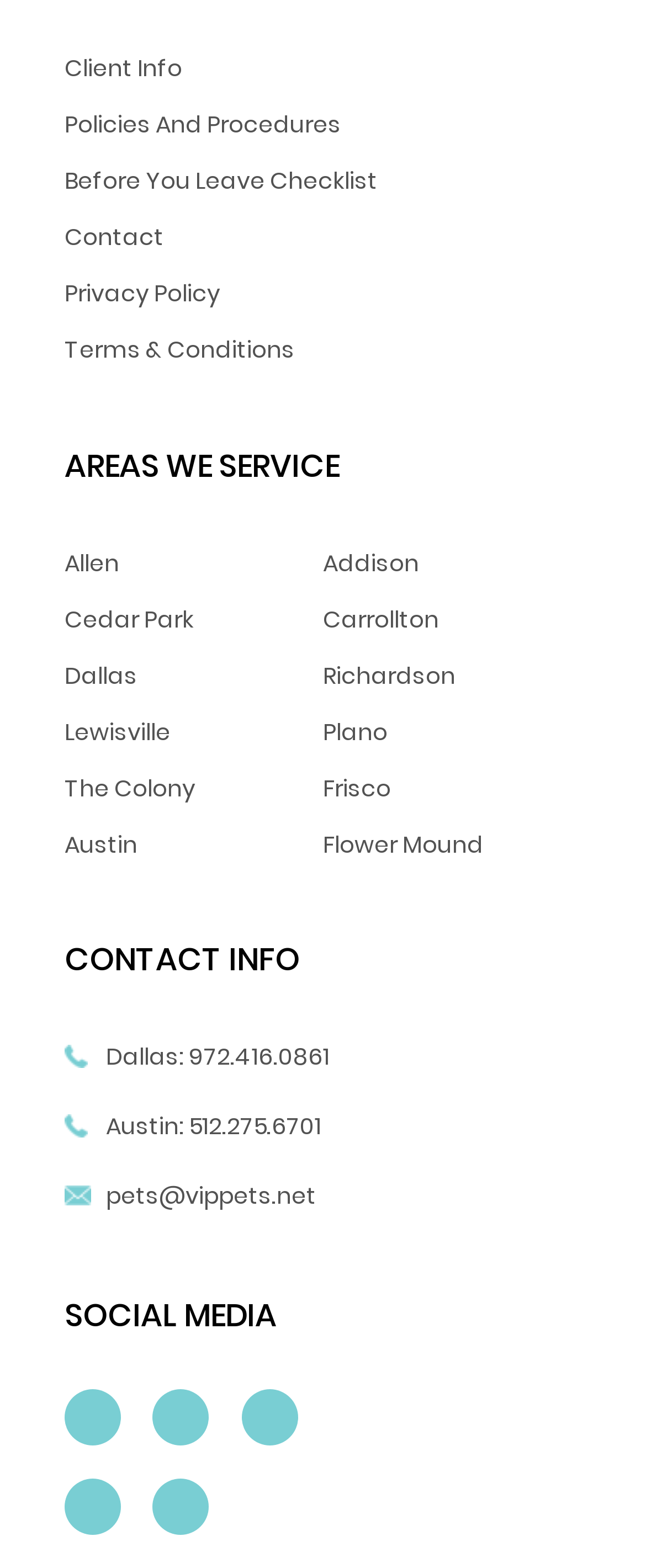Determine the bounding box coordinates of the clickable region to execute the instruction: "Contact us through phone number 972.416.0861". The coordinates should be four float numbers between 0 and 1, denoted as [left, top, right, bottom].

[0.292, 0.663, 0.51, 0.684]